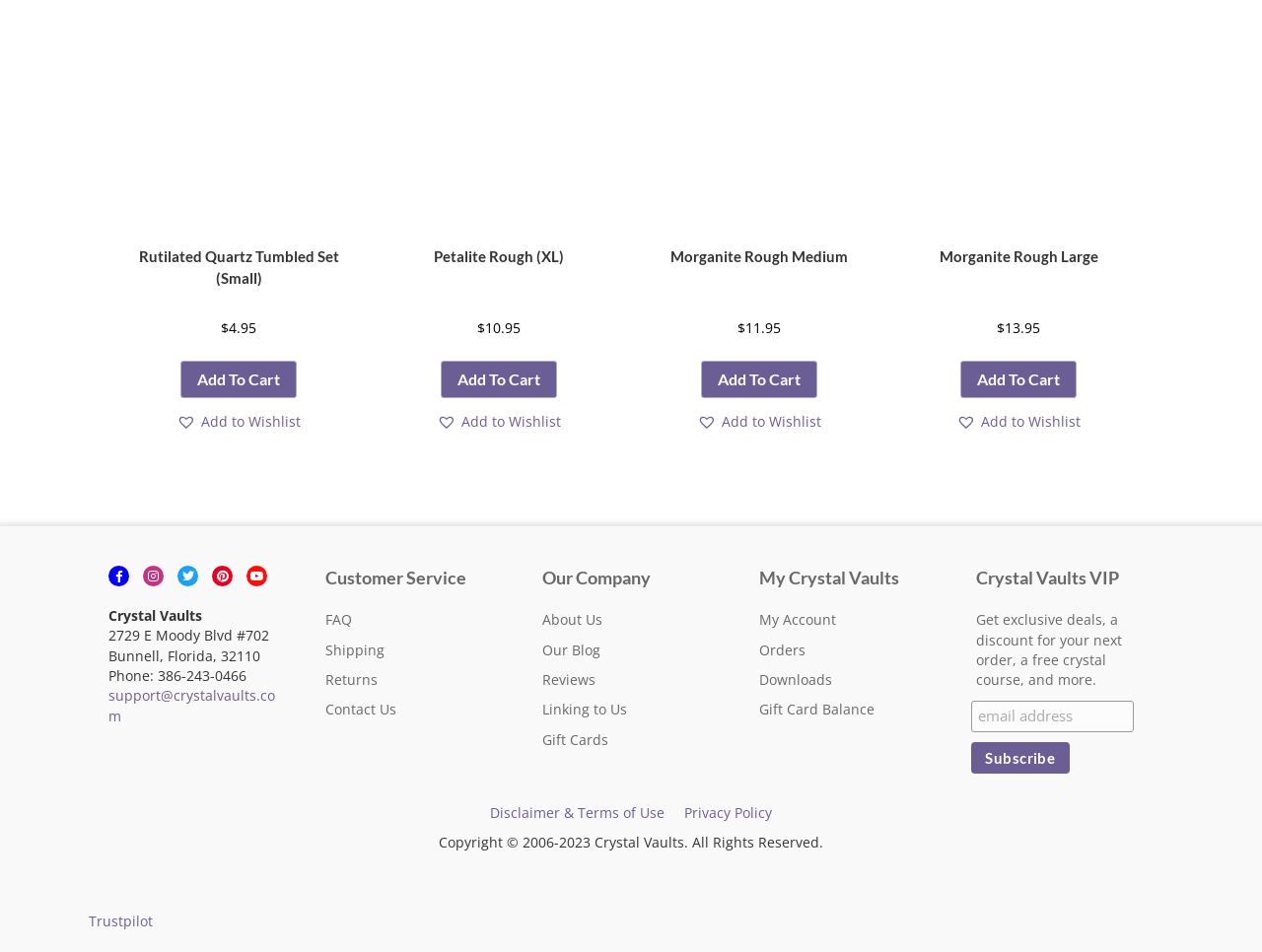Specify the bounding box coordinates of the area to click in order to follow the given instruction: "View orders."

[0.602, 0.672, 0.638, 0.692]